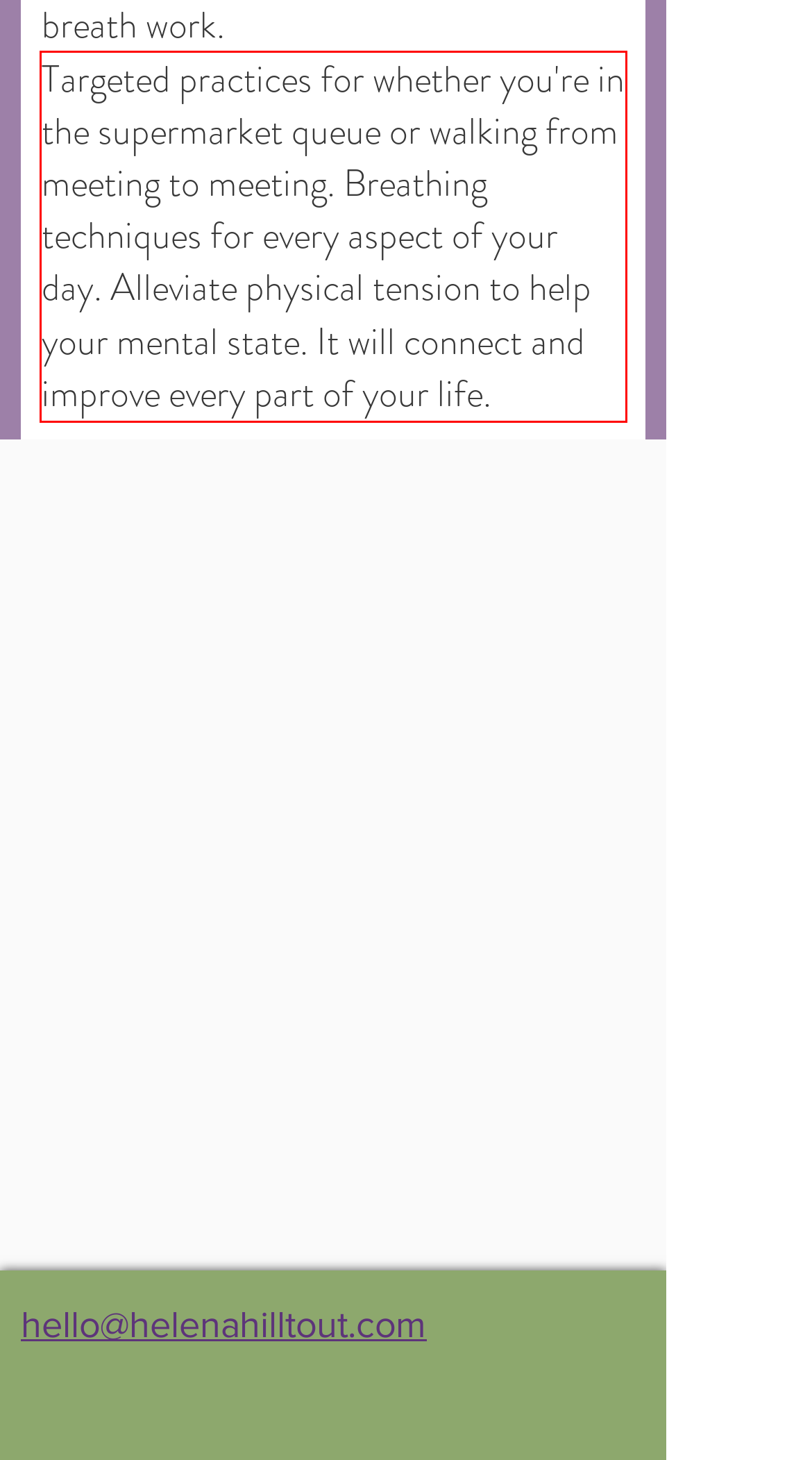You have a screenshot of a webpage where a UI element is enclosed in a red rectangle. Perform OCR to capture the text inside this red rectangle.

Targeted practices for whether you're in the supermarket queue or walking from meeting to meeting. Breathing techniques for every aspect of your day. Alleviate physical tension to help your mental state. It will connect and improve every part of your life.